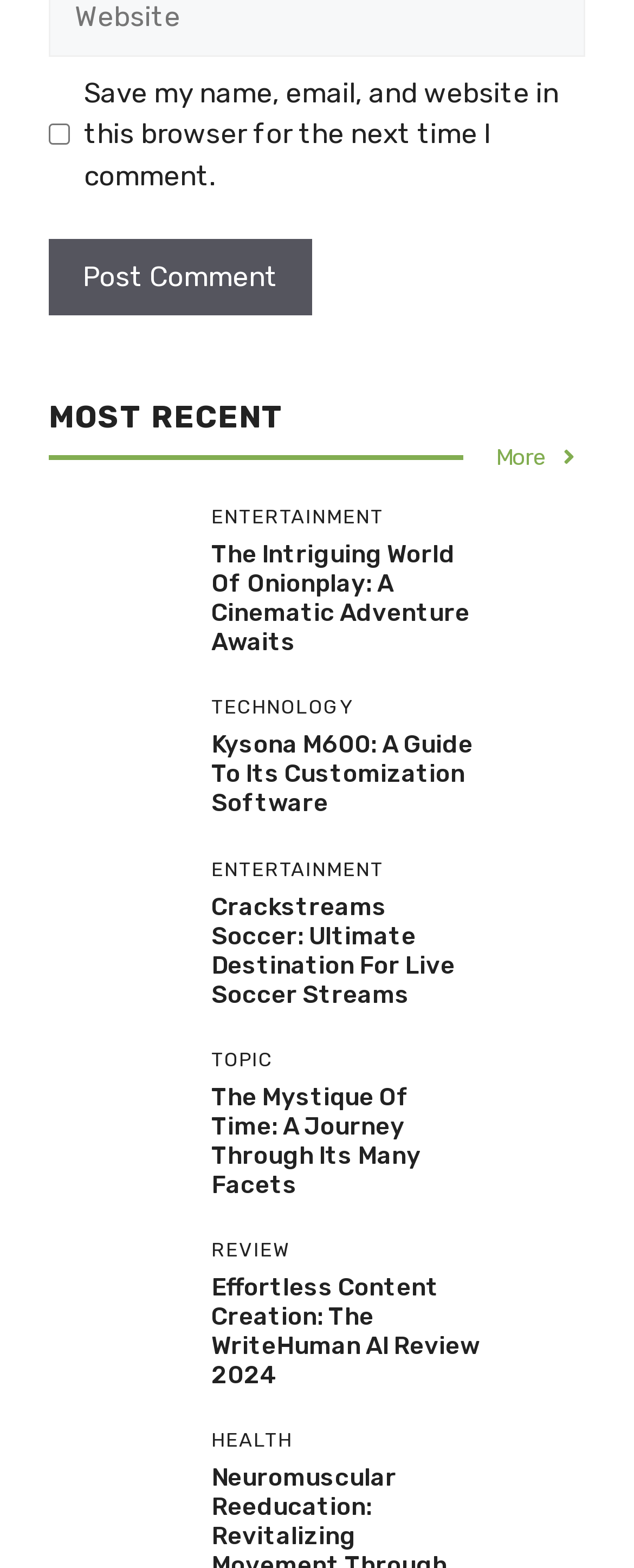From the webpage screenshot, predict the bounding box coordinates (top-left x, top-left y, bottom-right x, bottom-right y) for the UI element described here: alt="Onionplay"

[0.077, 0.361, 0.282, 0.382]